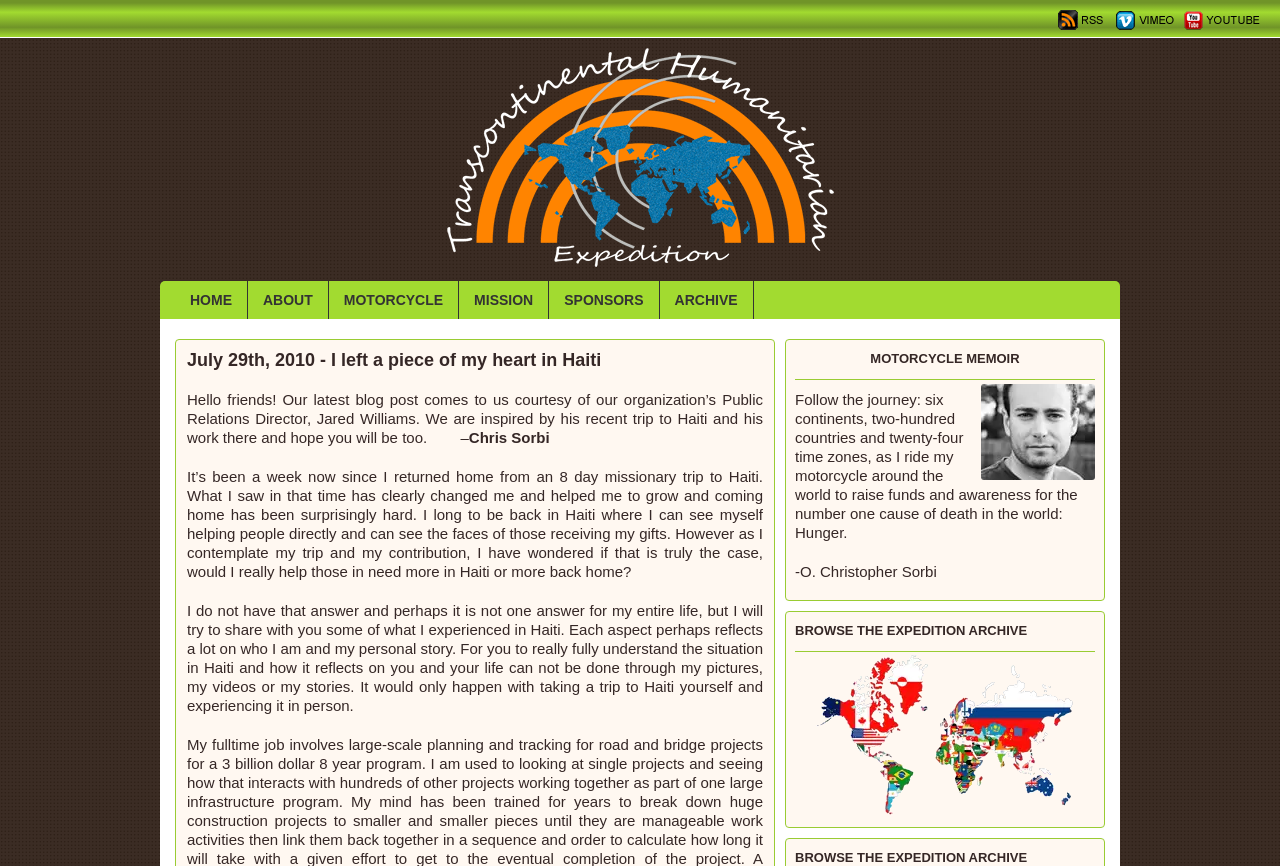Select the bounding box coordinates of the element I need to click to carry out the following instruction: "Click on the 'Transcotinental Humanitarian Expedition' link".

[0.349, 0.292, 0.651, 0.312]